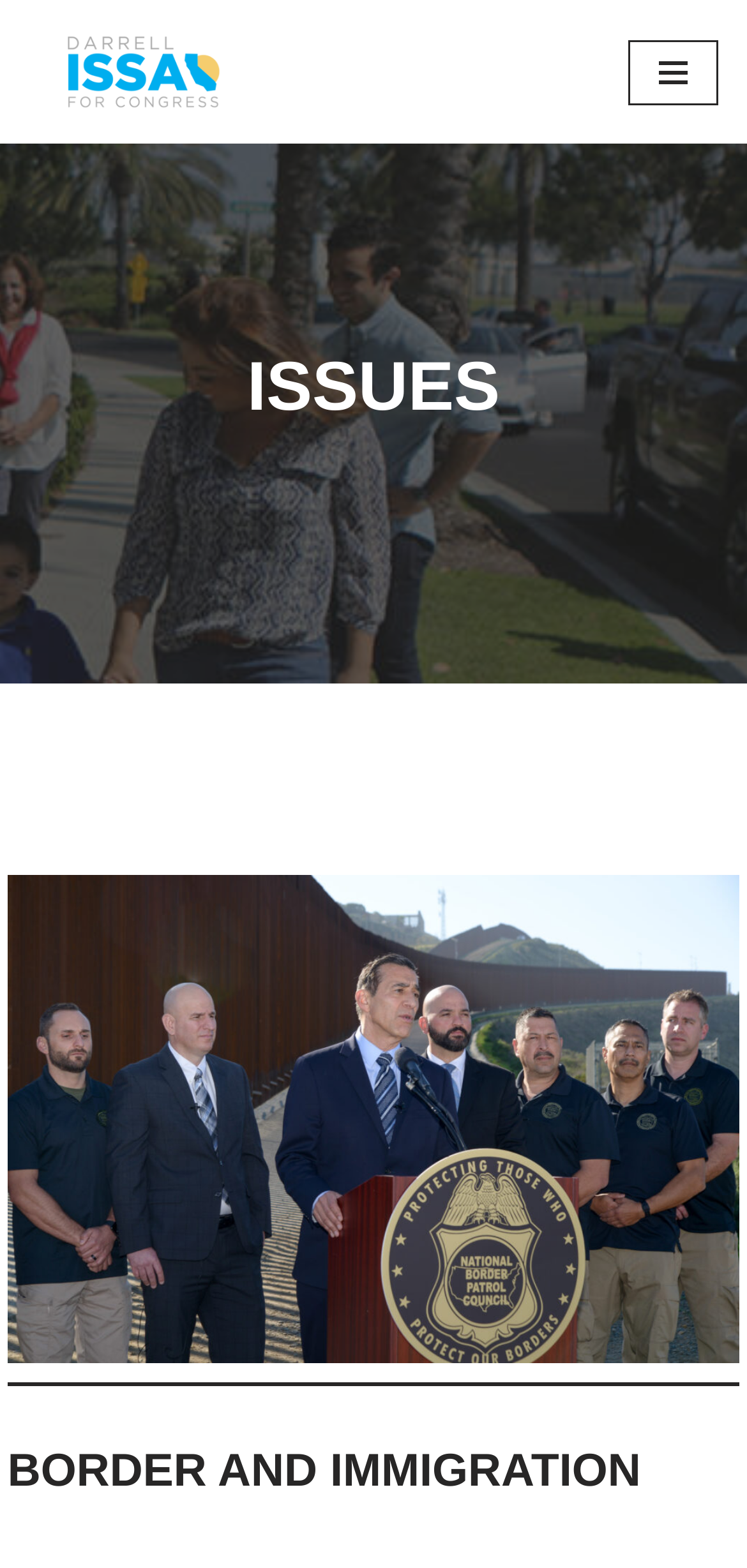Give the bounding box coordinates for the element described by: "Navigation Menu".

[0.841, 0.025, 0.962, 0.067]